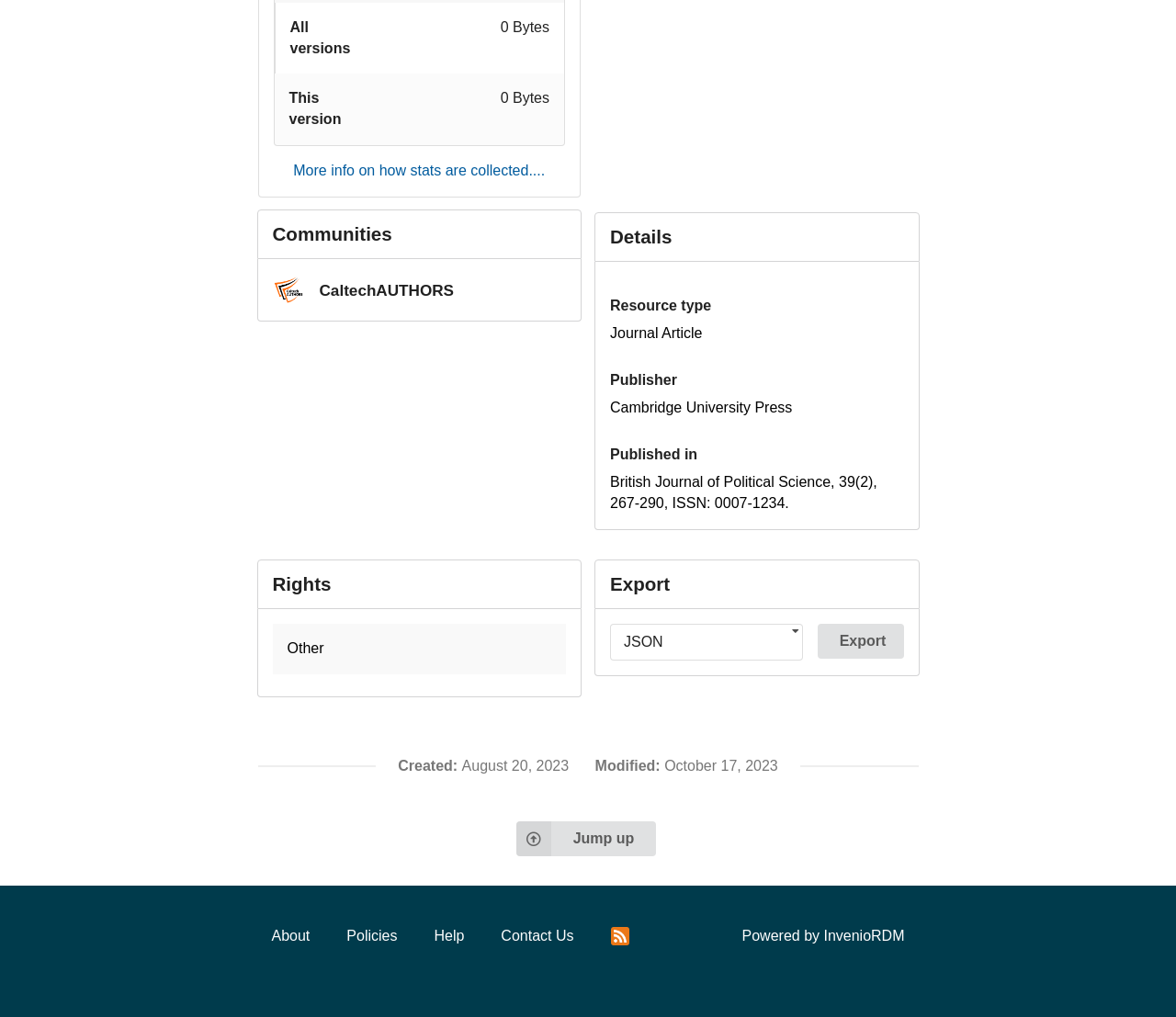Answer the question with a brief word or phrase:
What is the purpose of the 'Export' section?

To export the resource